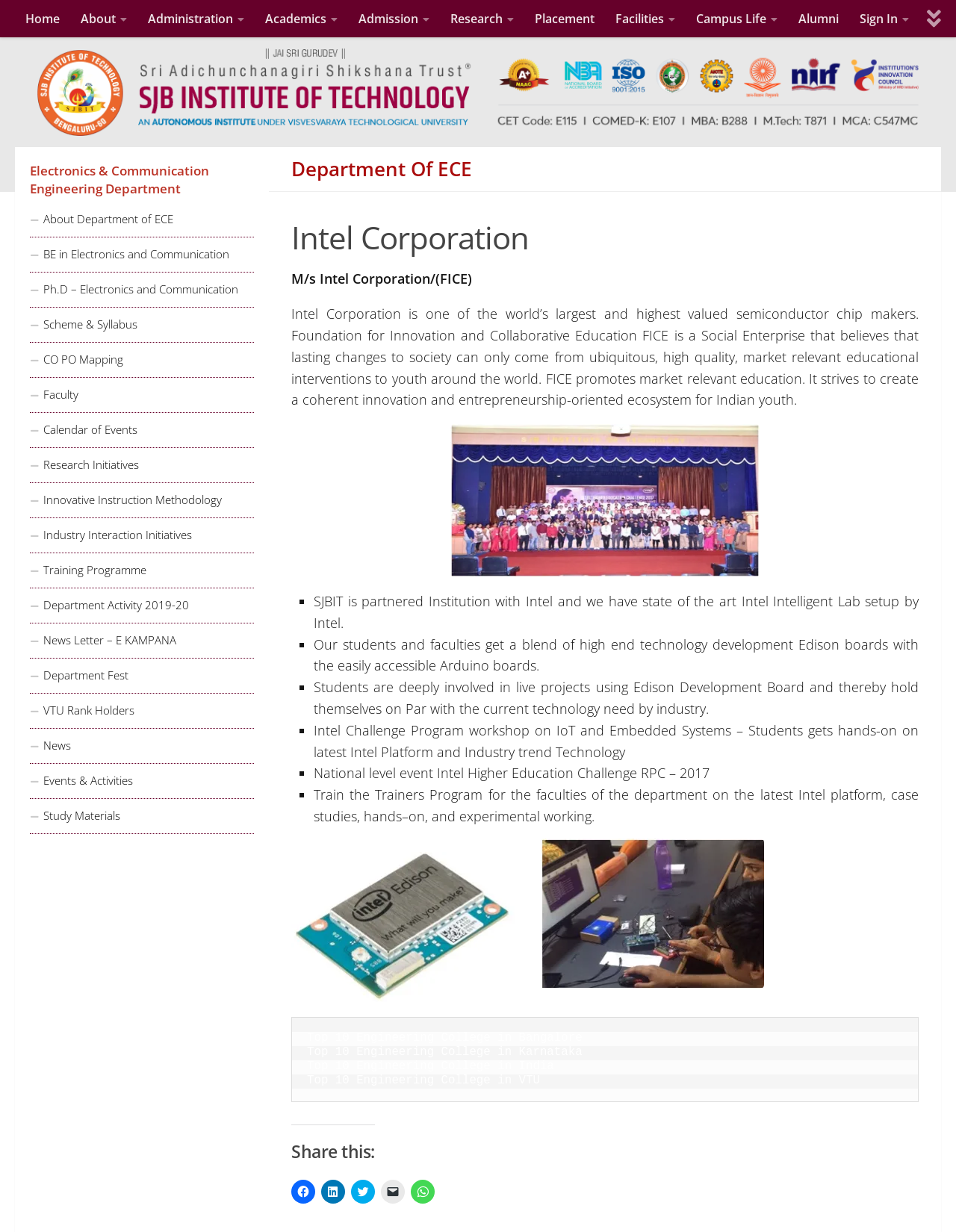What is the name of the corporation?
Respond with a short answer, either a single word or a phrase, based on the image.

Intel Corporation